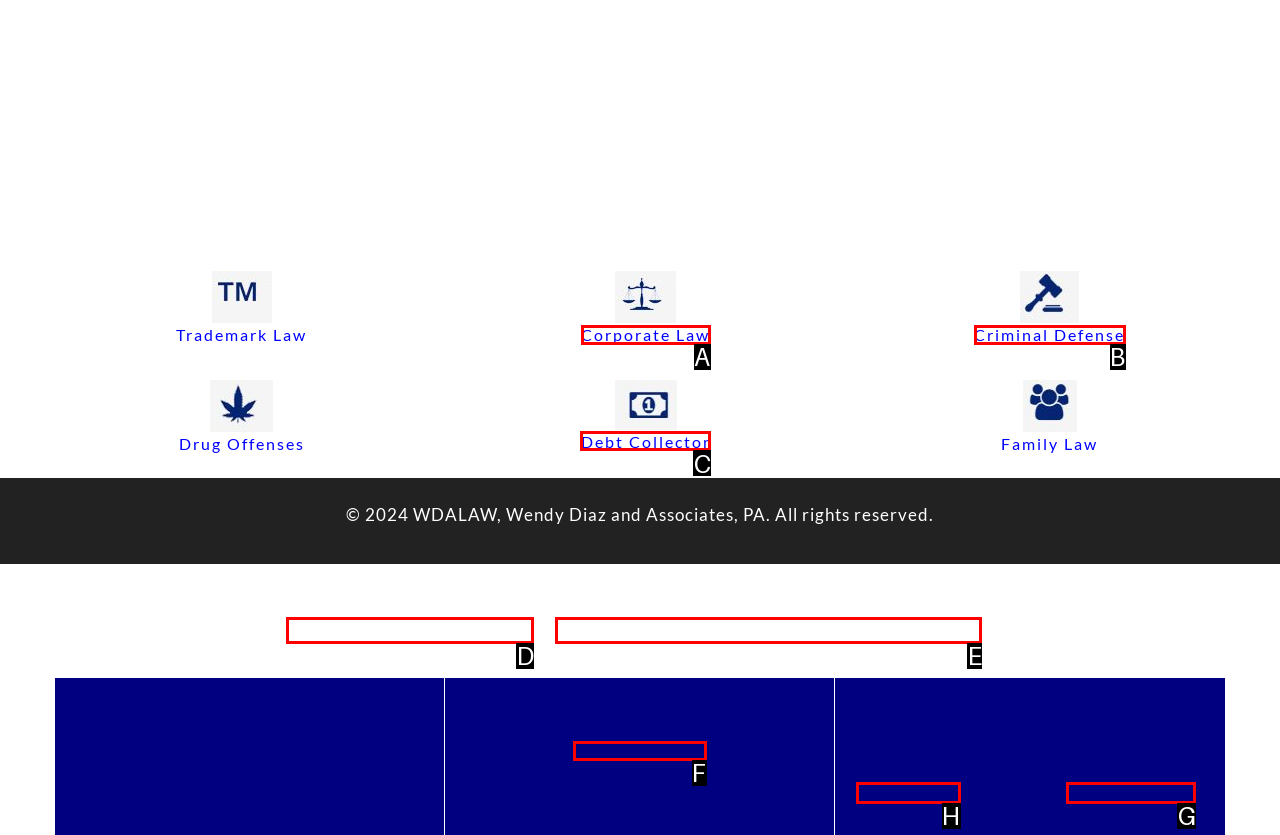To perform the task "Visit Facebook page", which UI element's letter should you select? Provide the letter directly.

H